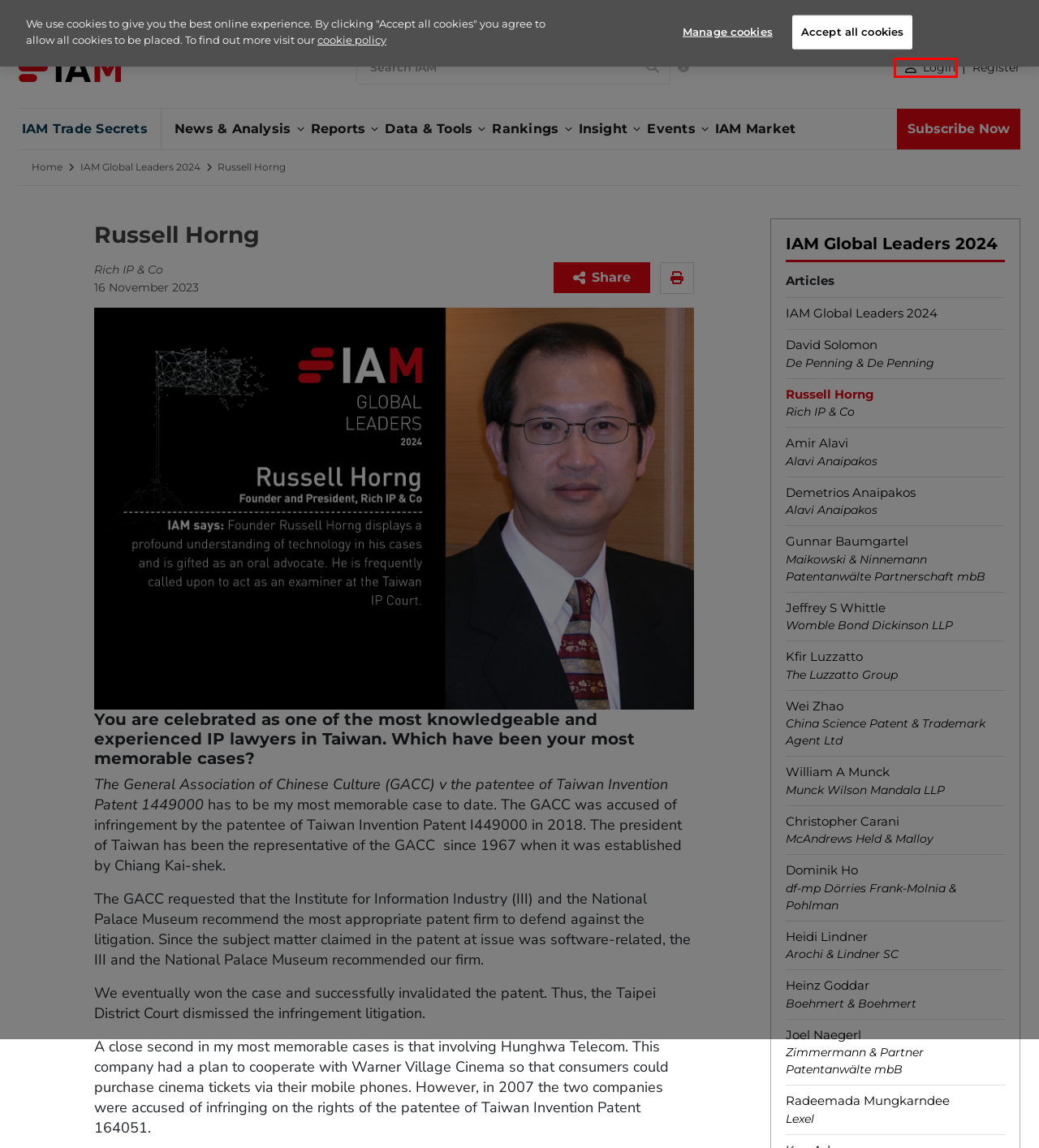You are presented with a screenshot of a webpage that includes a red bounding box around an element. Determine which webpage description best matches the page that results from clicking the element within the red bounding box. Here are the candidates:
A. IAM Global Leaders - IAM
B. World Trademark Review
C. Alavi Anaipakos
D. Maikowski & Ninnemann Patentanwälte Partnerschaft mbB
E. Login - IAM
F. China Science Patent & Trademark Agent Ltd
G. De Penning & De Penning
H. Rich IP & Co

E